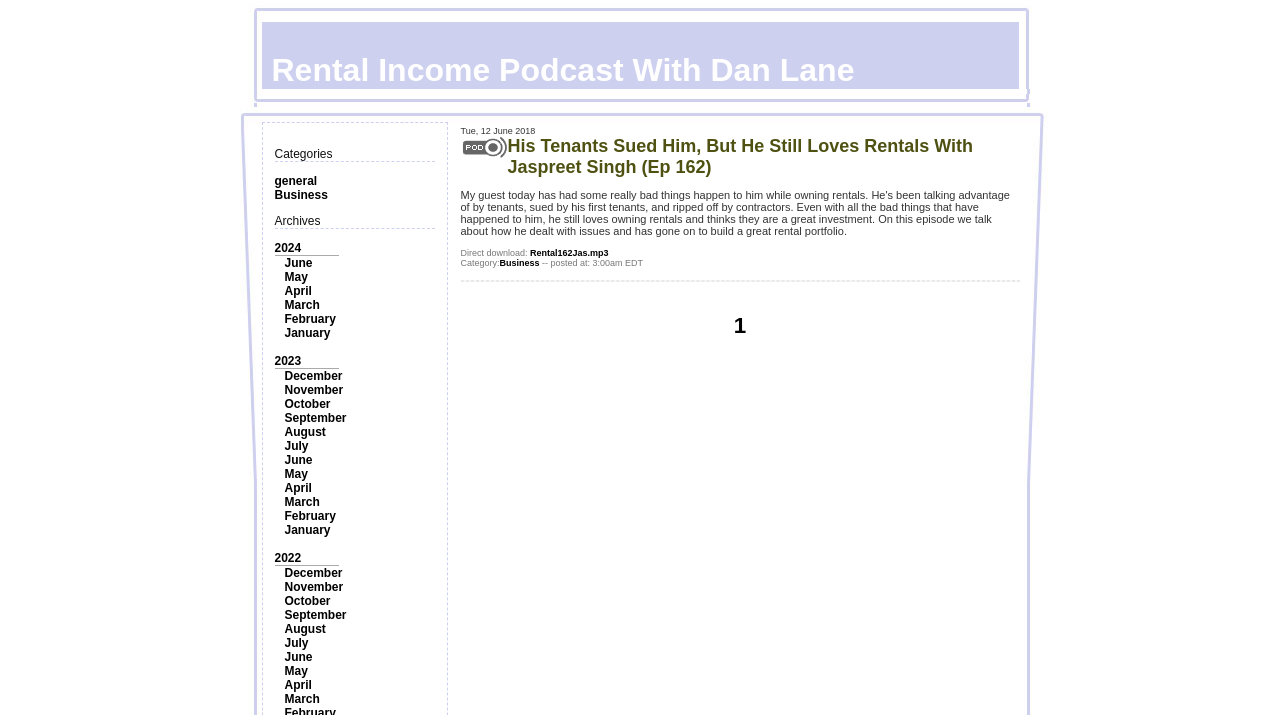Please predict the bounding box coordinates of the element's region where a click is necessary to complete the following instruction: "Get help from disruption helpline power". The coordinates should be represented by four float numbers between 0 and 1, i.e., [left, top, right, bottom].

None